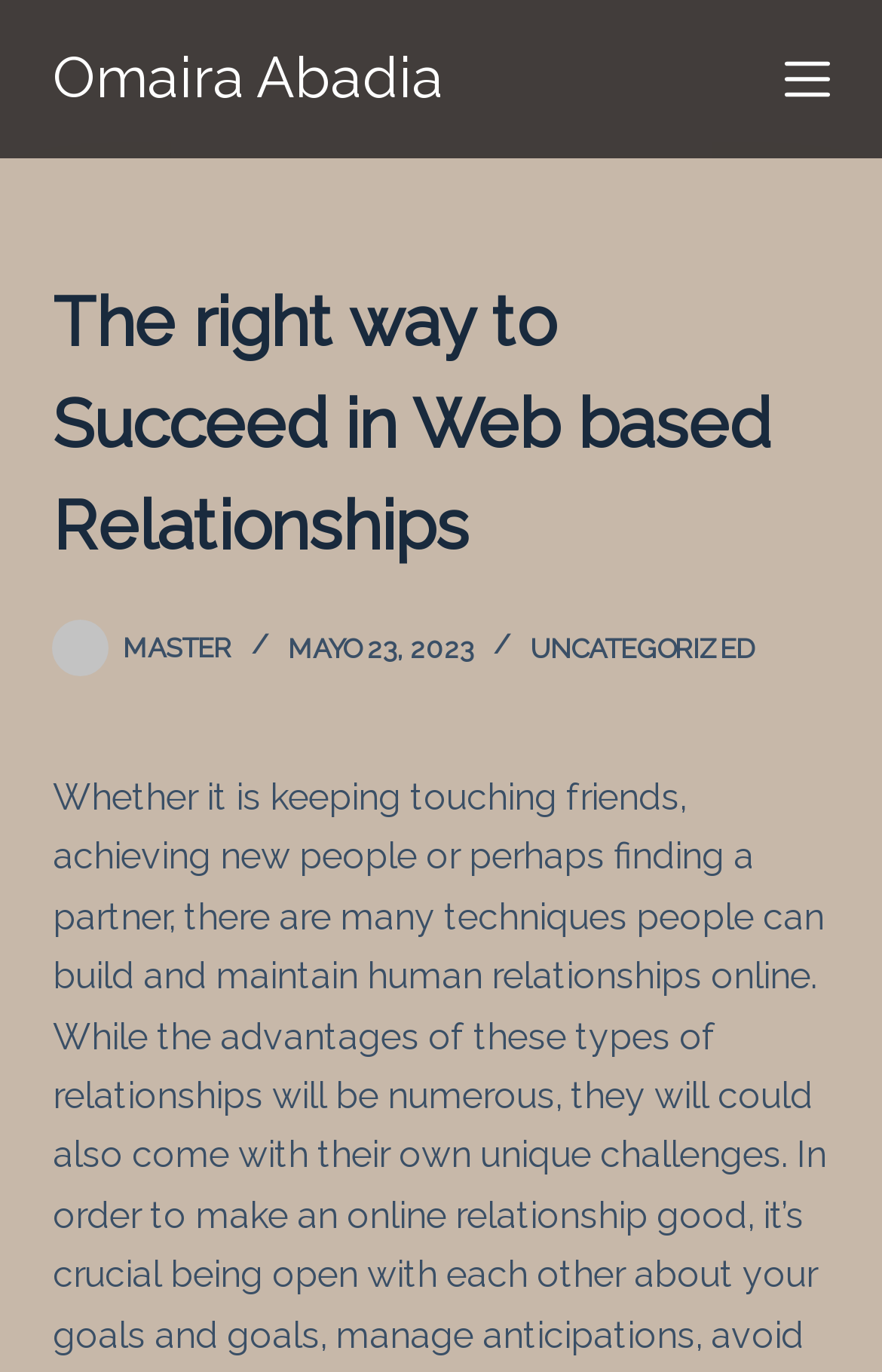What is the author's name?
Using the visual information, reply with a single word or short phrase.

Omaira Abadia